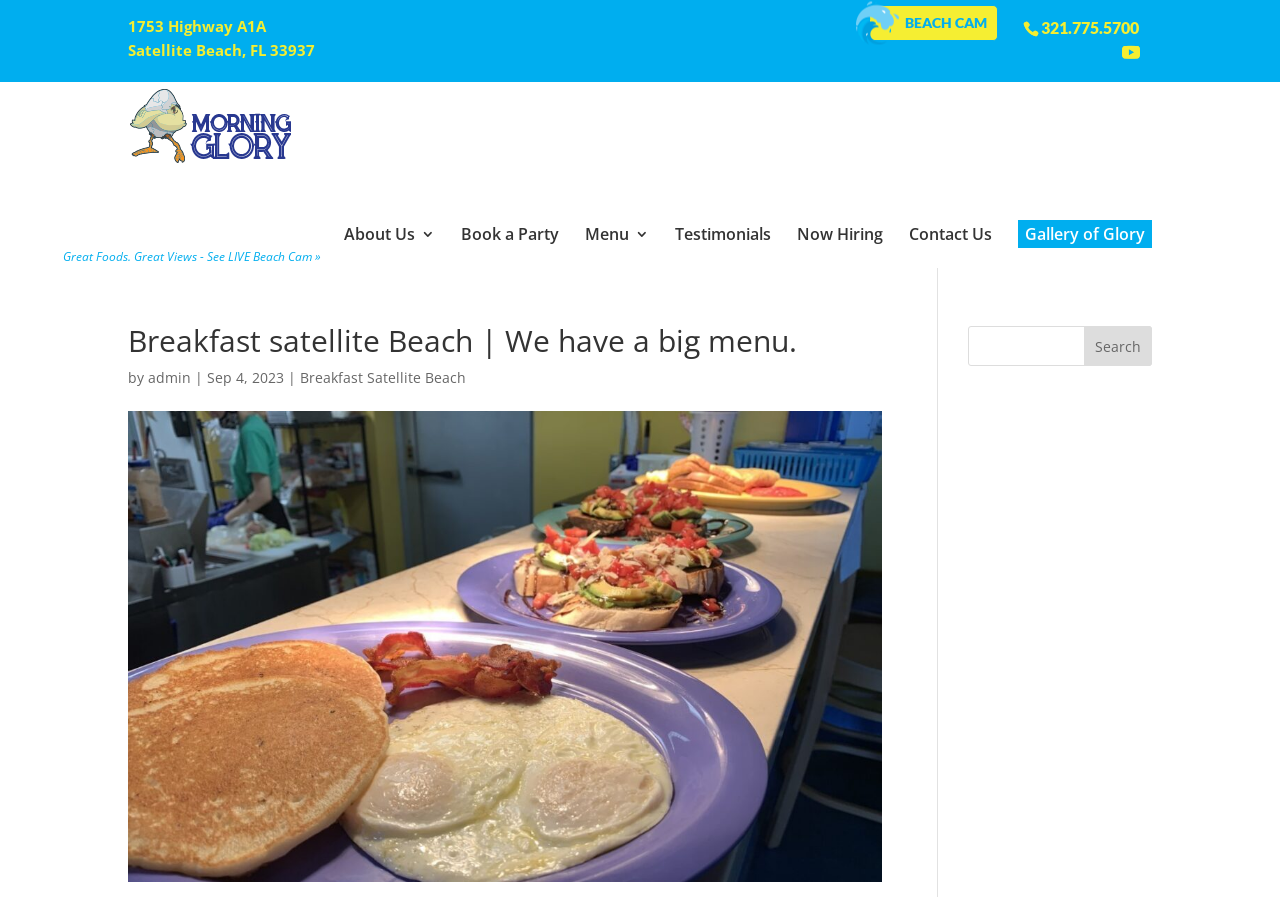Identify the bounding box coordinates of the area that should be clicked in order to complete the given instruction: "Book a party". The bounding box coordinates should be four float numbers between 0 and 1, i.e., [left, top, right, bottom].

[0.36, 0.248, 0.437, 0.264]